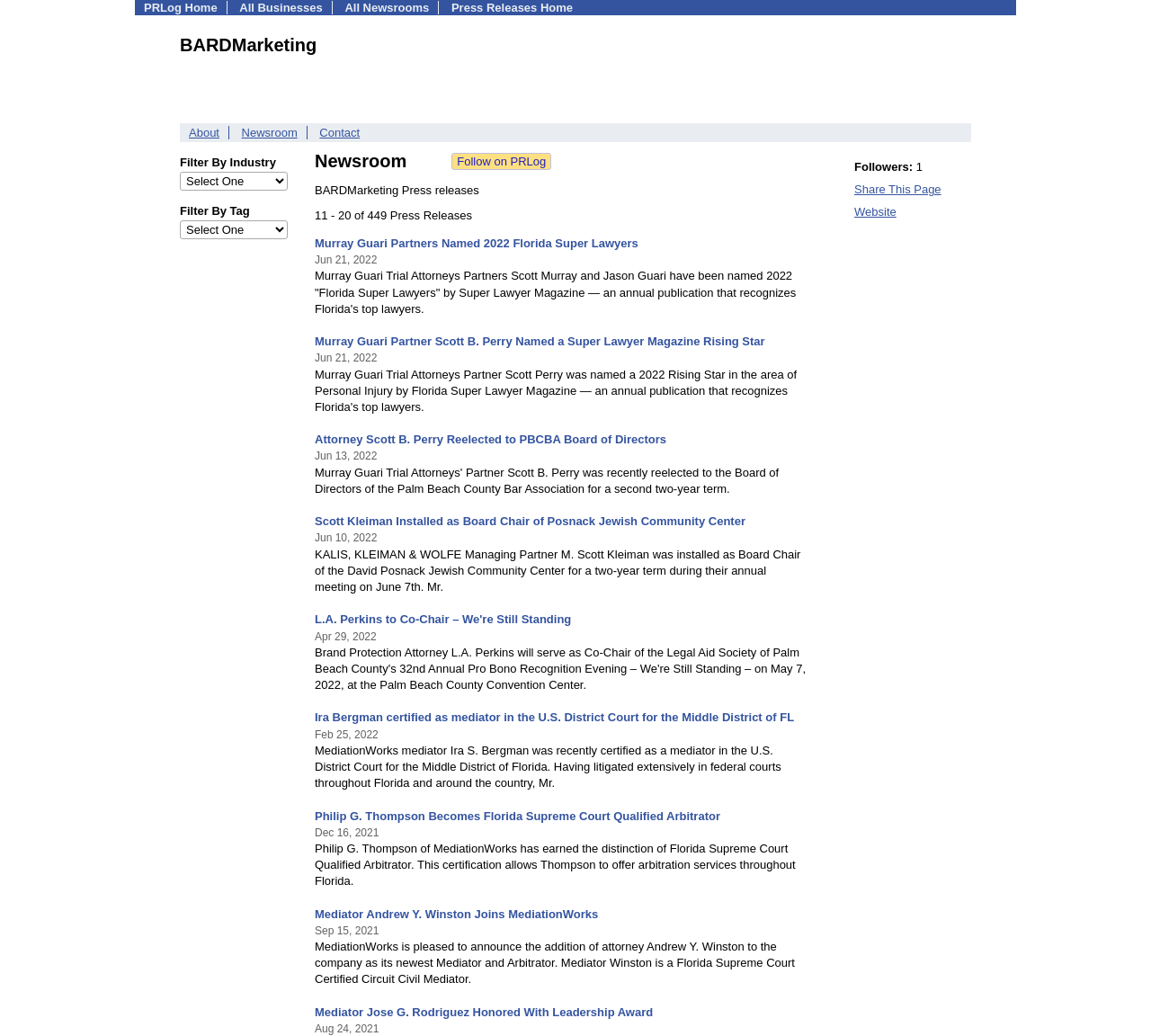What is the date of the press release 'Attorney Scott B. Perry Reelected to PBCBA Board of Directors'?
Use the image to answer the question with a single word or phrase.

Jun 13, 2022